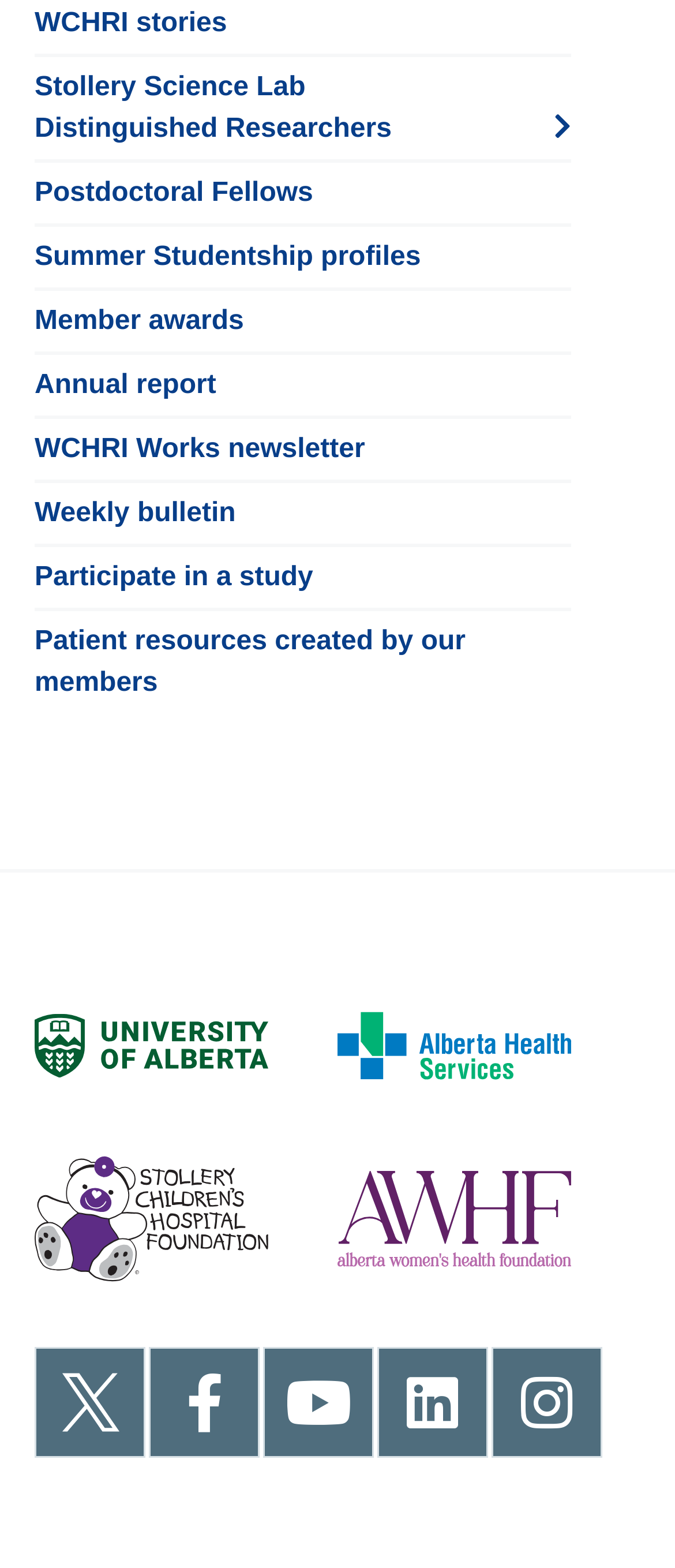Please analyze the image and provide a thorough answer to the question:
How many links are in the top section?

I counted the number of links in the top section of the webpage, which are 'Stollery Science Lab Distinguished Researchers', 'Postdoctoral Fellows', 'Summer Studentship profiles', 'Member awards', 'Annual report', 'WCHRI Works newsletter', 'Weekly bulletin', 'Participate in a study', and 'Patient resources created by our members'.